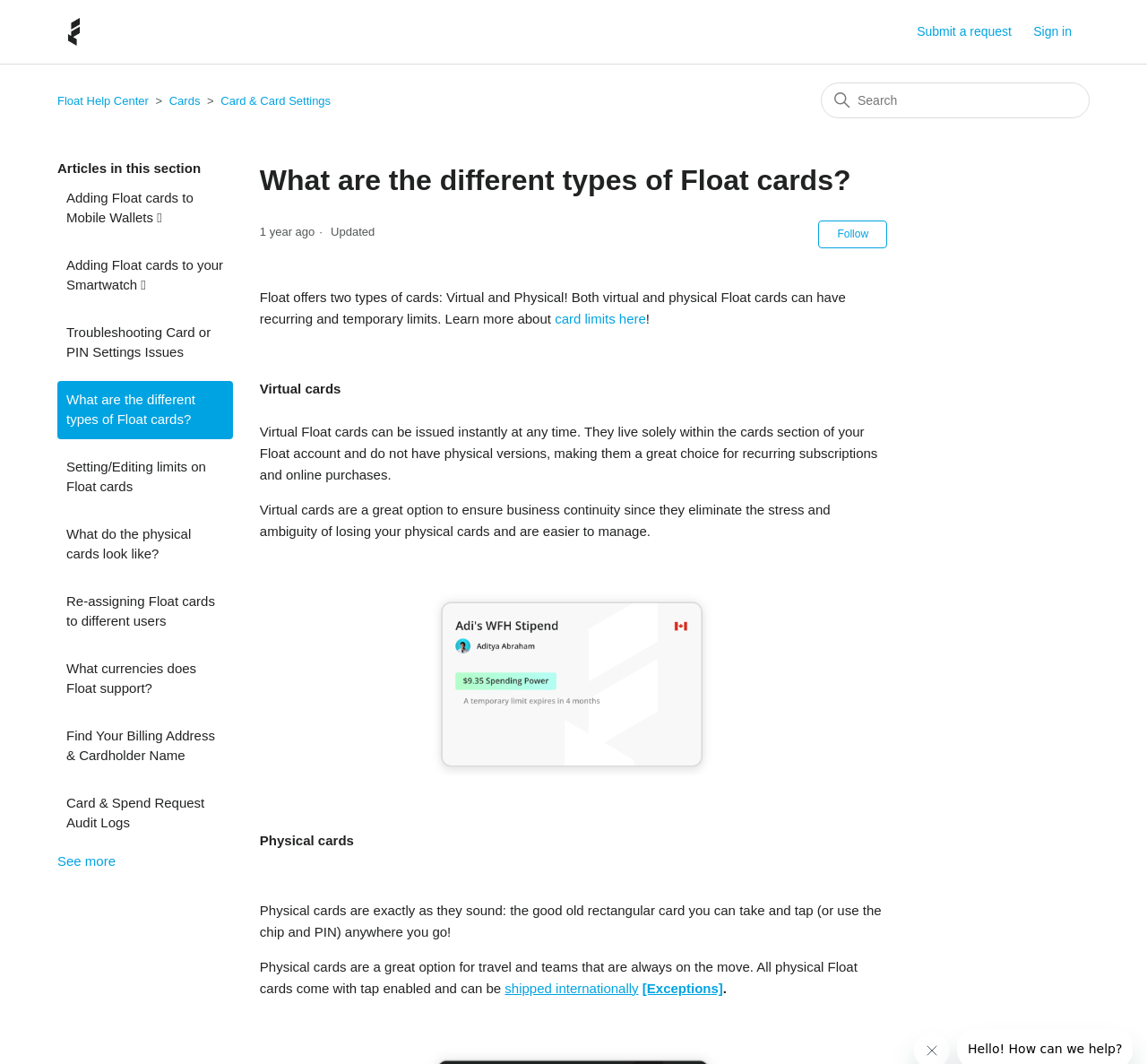Can physical Float cards be shipped internationally?
Answer with a single word or short phrase according to what you see in the image.

Yes